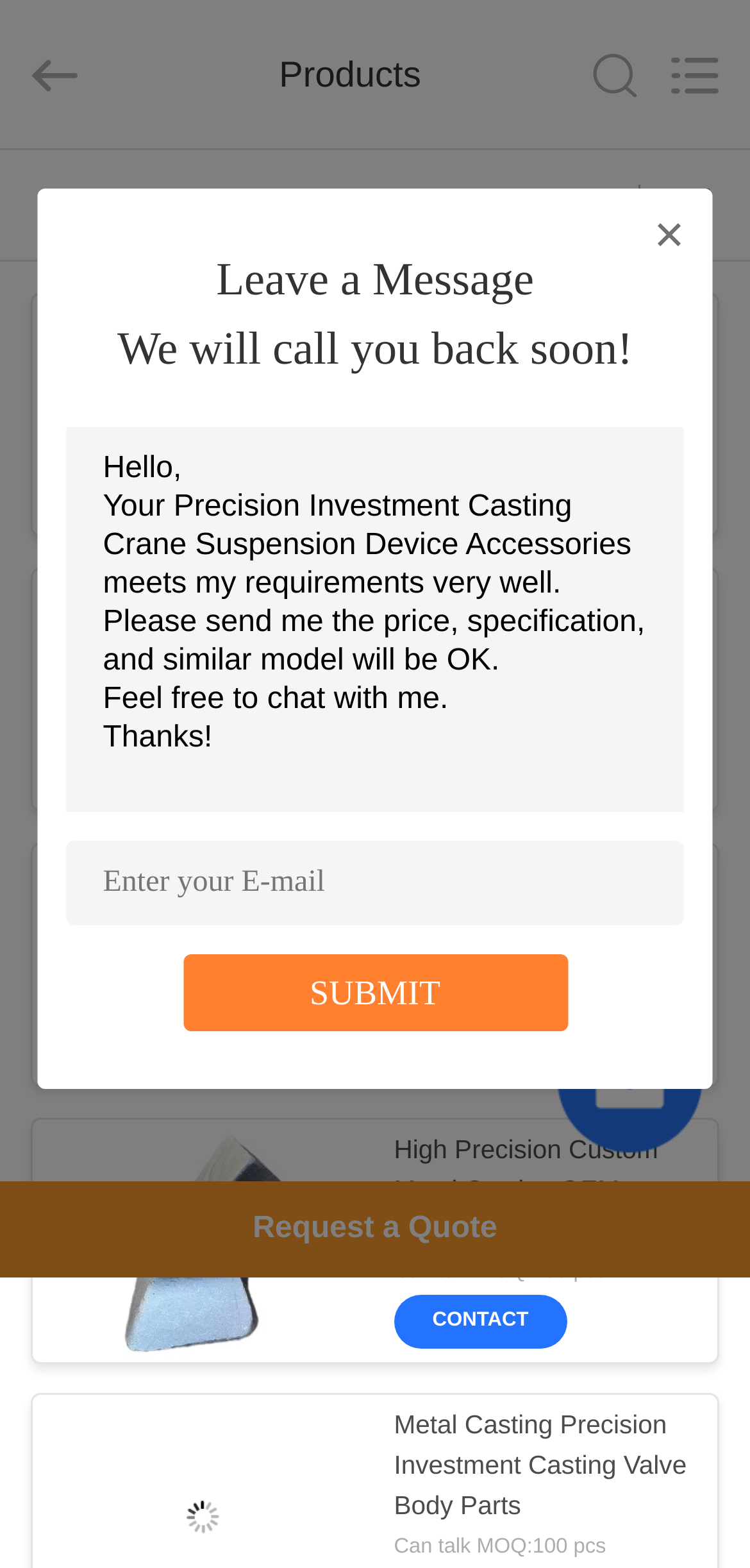Find and indicate the bounding box coordinates of the region you should select to follow the given instruction: "Submit your message".

[0.413, 0.621, 0.587, 0.645]